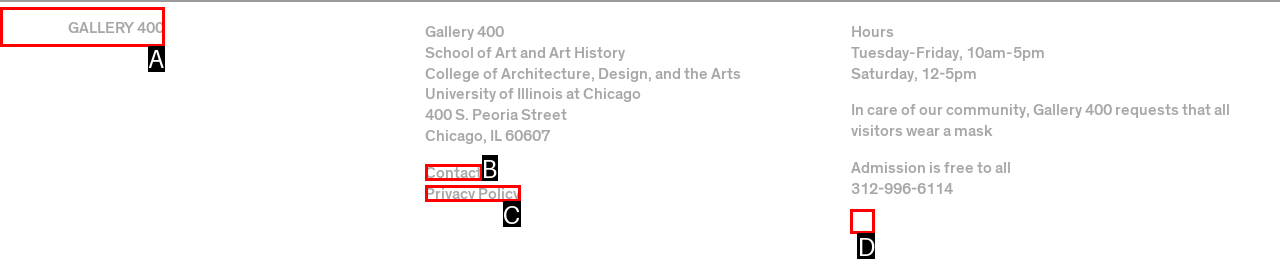Identify which HTML element aligns with the description: Contact
Answer using the letter of the correct choice from the options available.

B